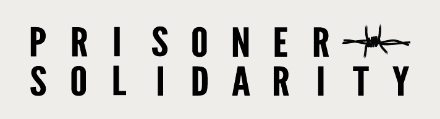What is symbolized by the crossed-out 'E'?
Please use the visual content to give a single word or phrase answer.

Resistance and fight against incarceration